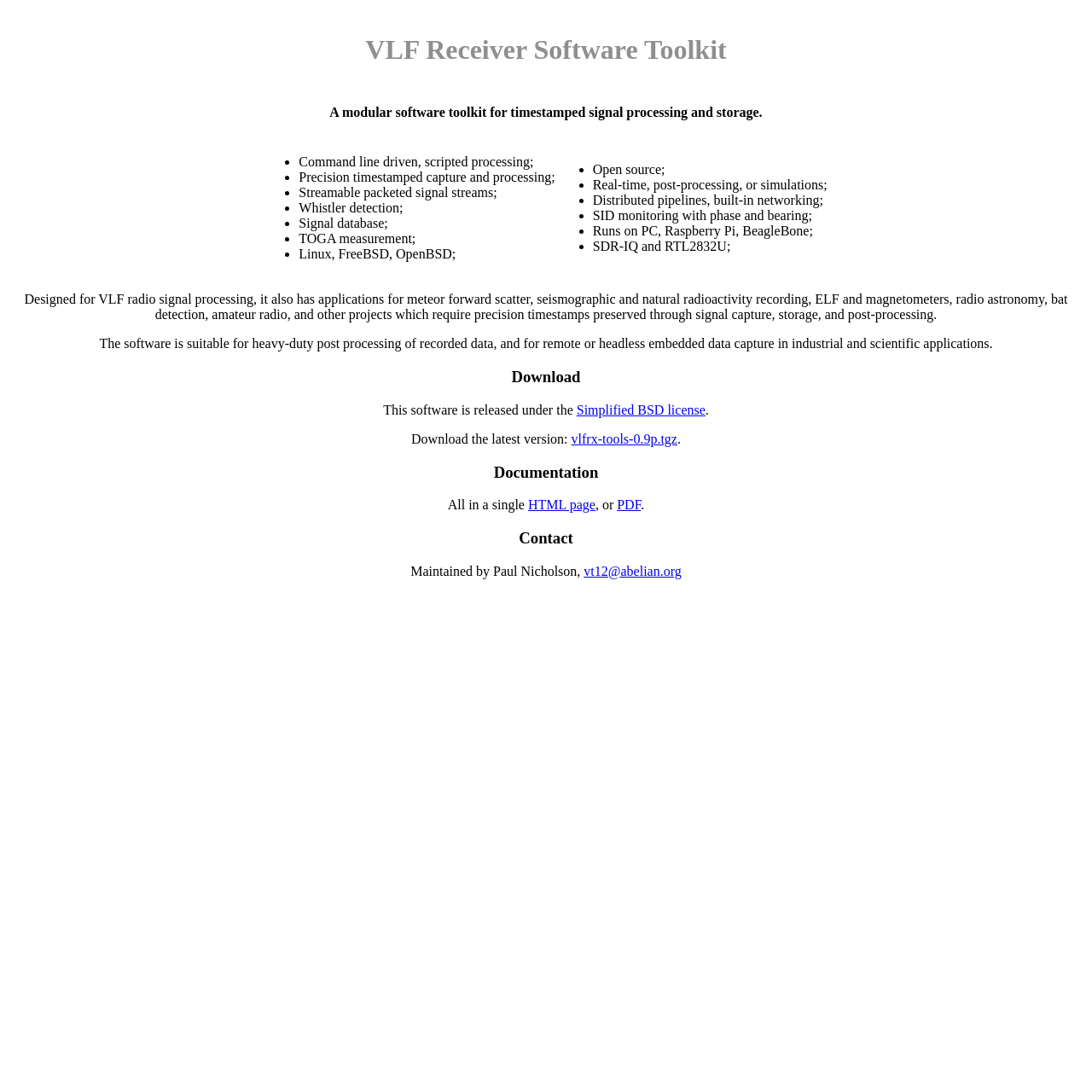Respond concisely with one word or phrase to the following query:
What are the operating systems supported by the software?

Linux, FreeBSD, OpenBSD